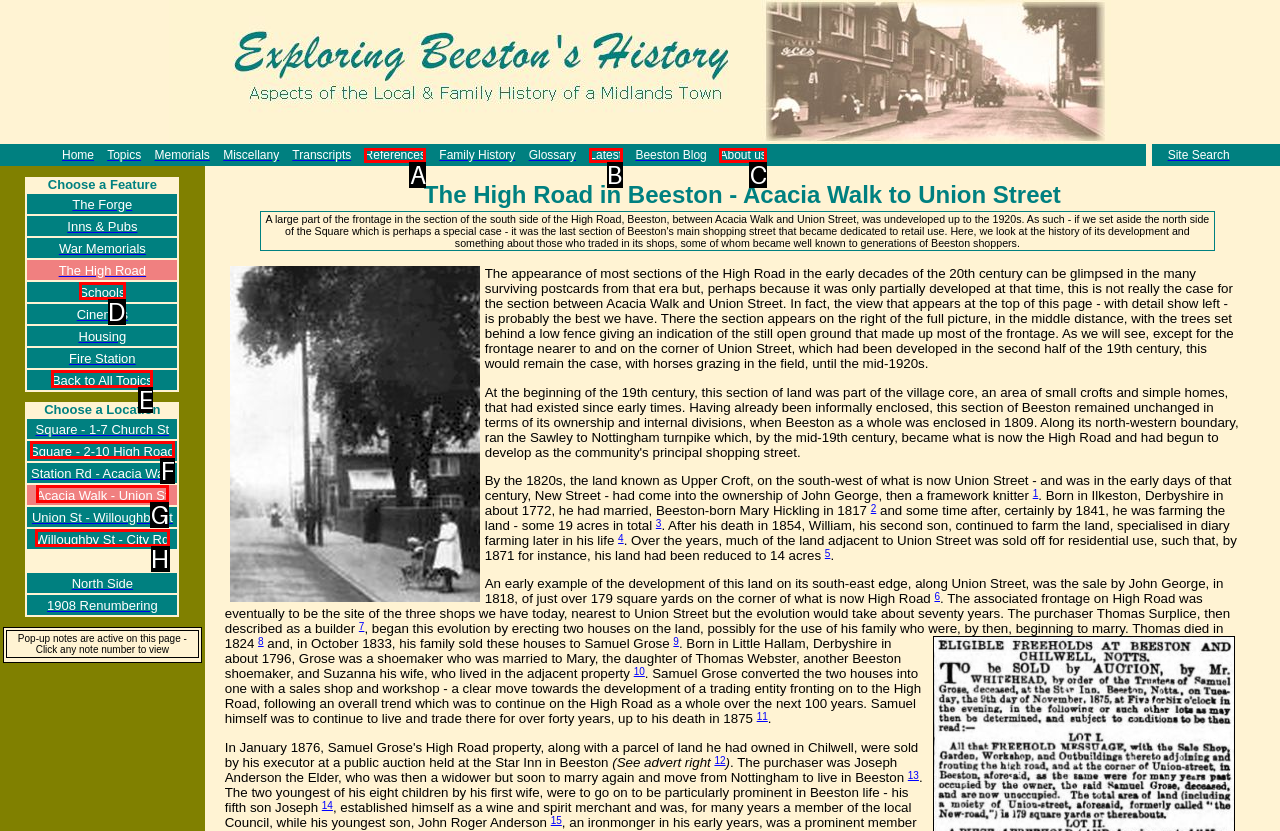Find the option that fits the given description: Back to All Topics
Answer with the letter representing the correct choice directly.

E